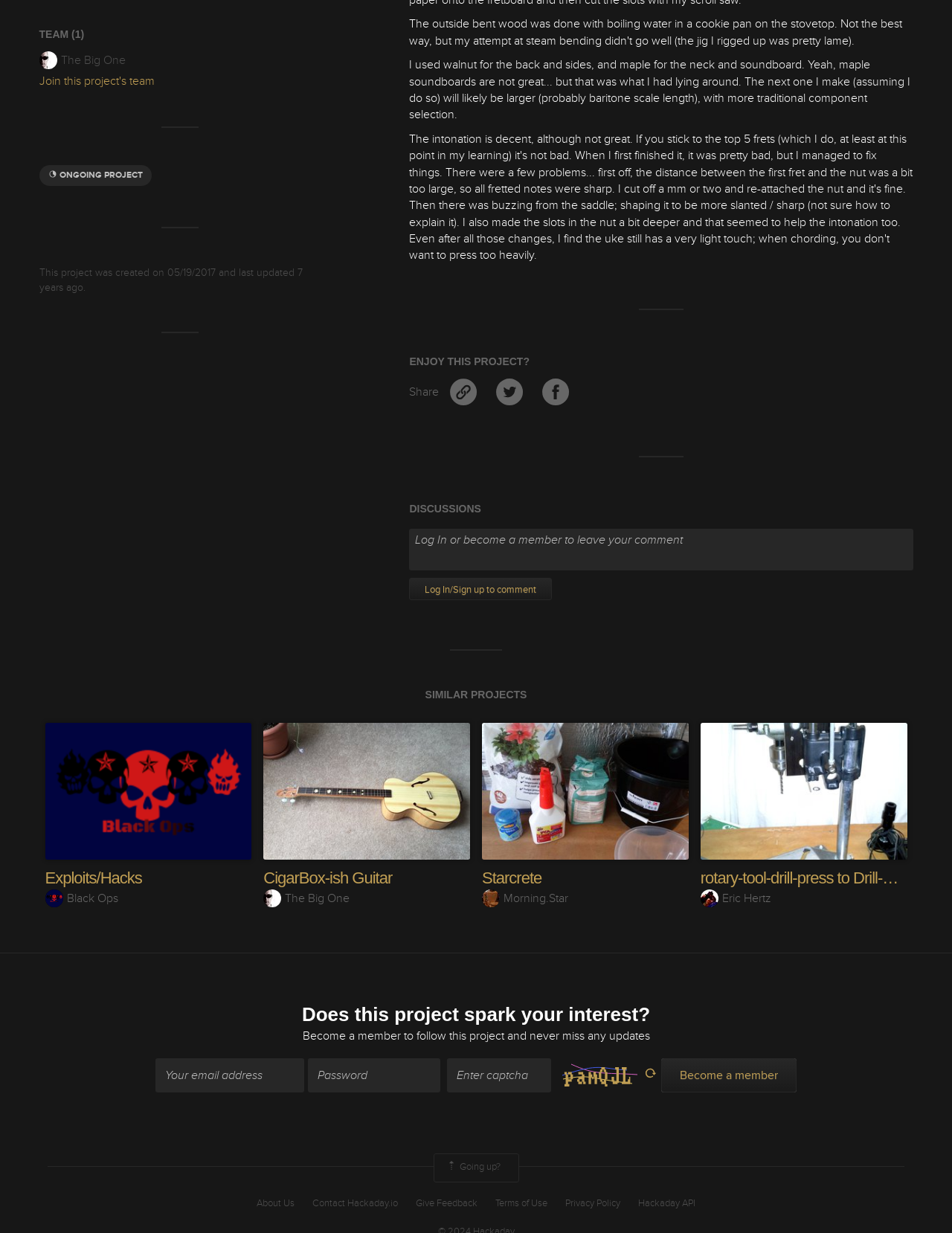Can you determine the bounding box coordinates of the area that needs to be clicked to fulfill the following instruction: "Join this project's team"?

[0.041, 0.06, 0.162, 0.072]